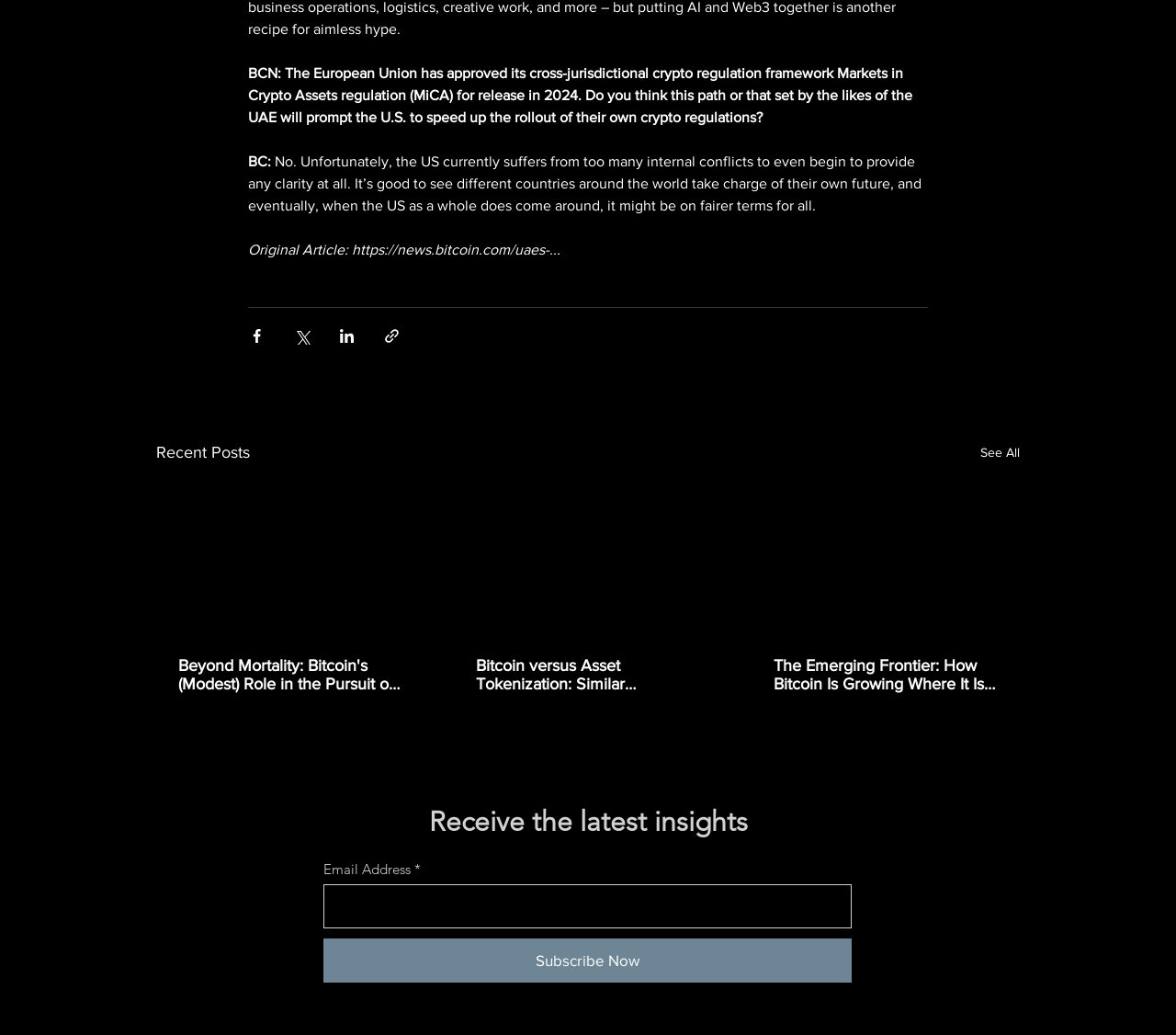Bounding box coordinates are specified in the format (top-left x, top-left y, bottom-right x, bottom-right y). All values are floating point numbers bounded between 0 and 1. Please provide the bounding box coordinate of the region this sentence describes: https://news.bitcoin.com/uaes-...

[0.299, 0.234, 0.477, 0.249]